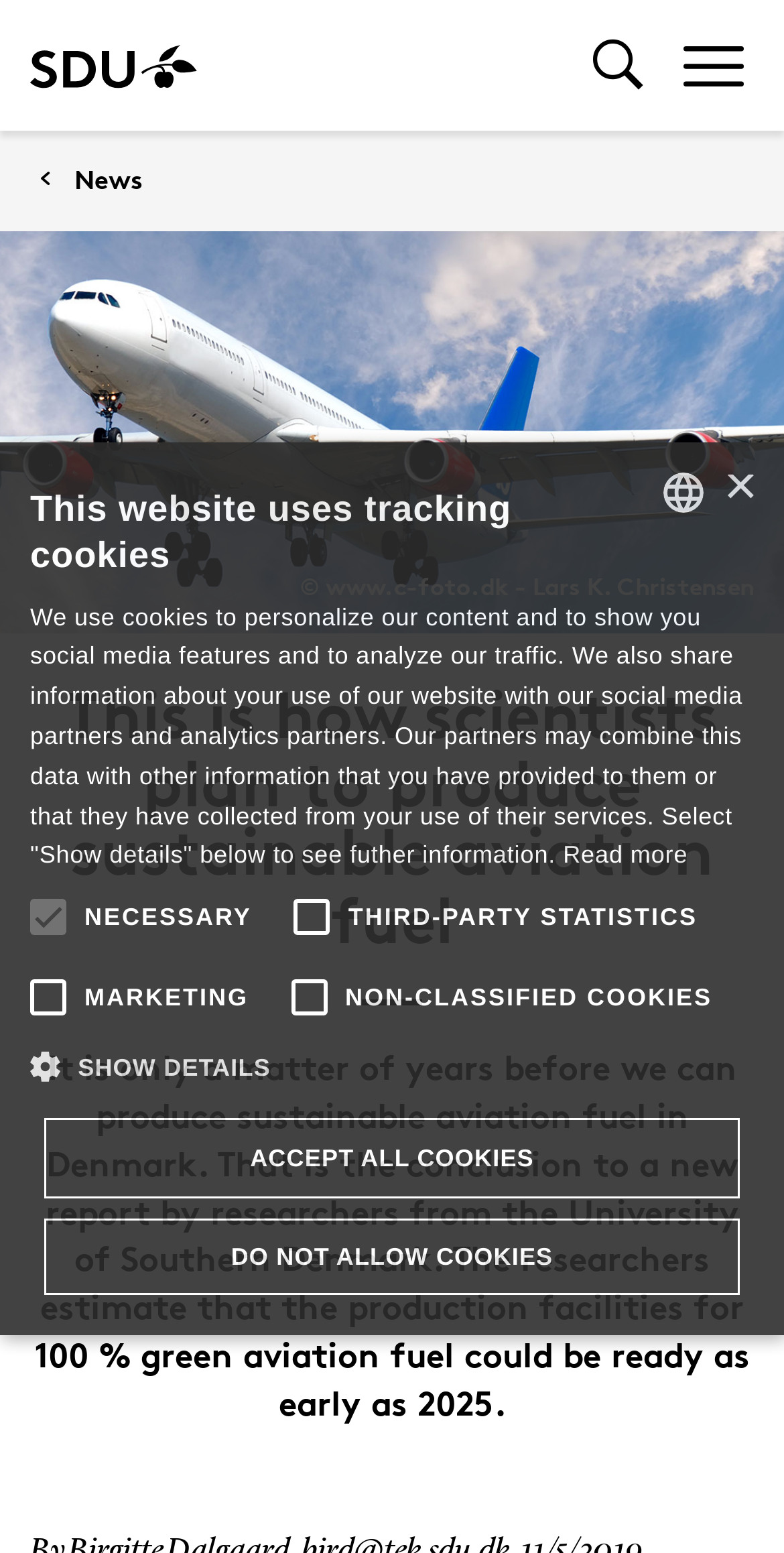What is the purpose of the 'Toggle search' button?
Could you please answer the question thoroughly and with as much detail as possible?

I found the answer by looking at the button 'Toggle search' in the banner section, which suggests that its purpose is to allow users to search for something on the website.